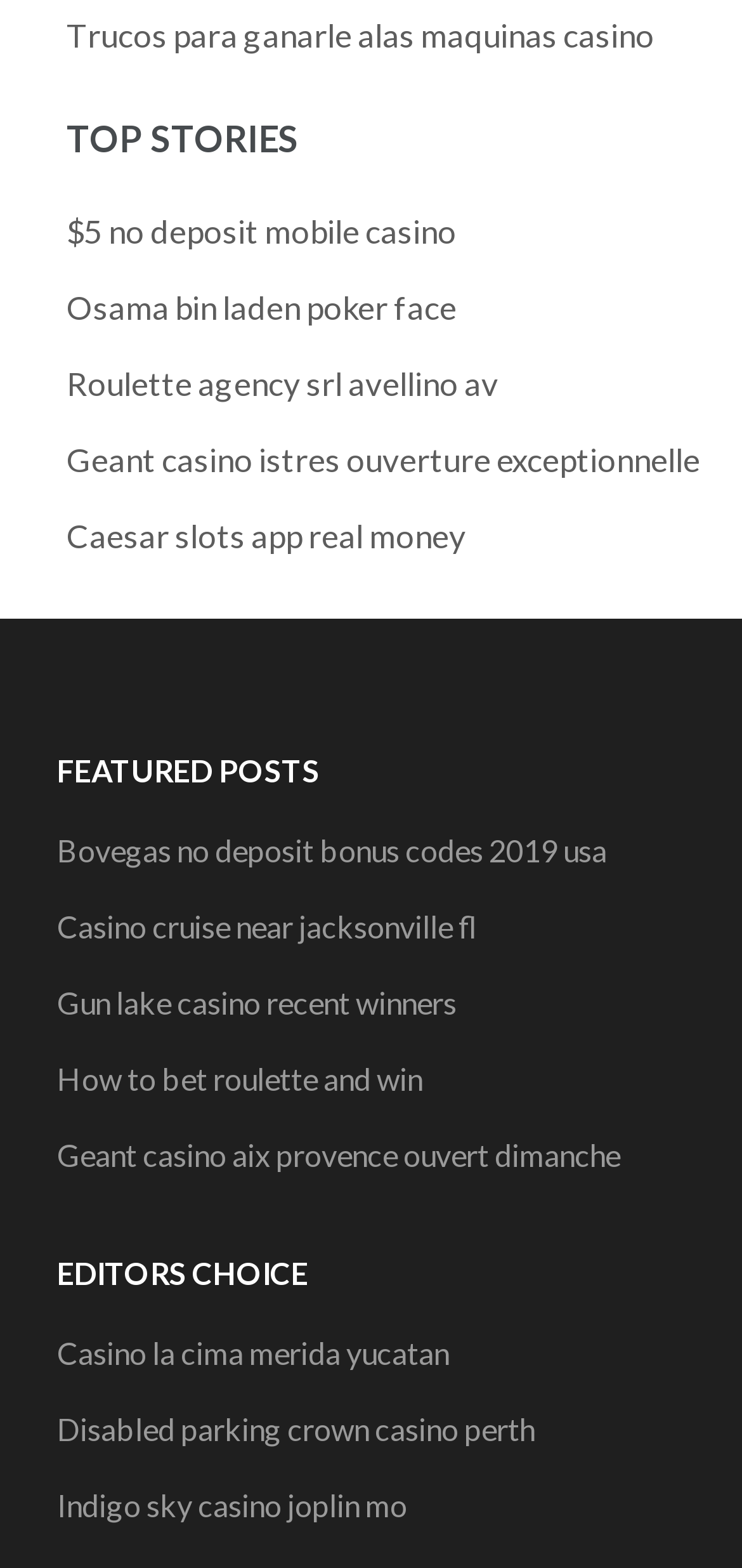Show the bounding box coordinates of the region that should be clicked to follow the instruction: "learn about security features."

None